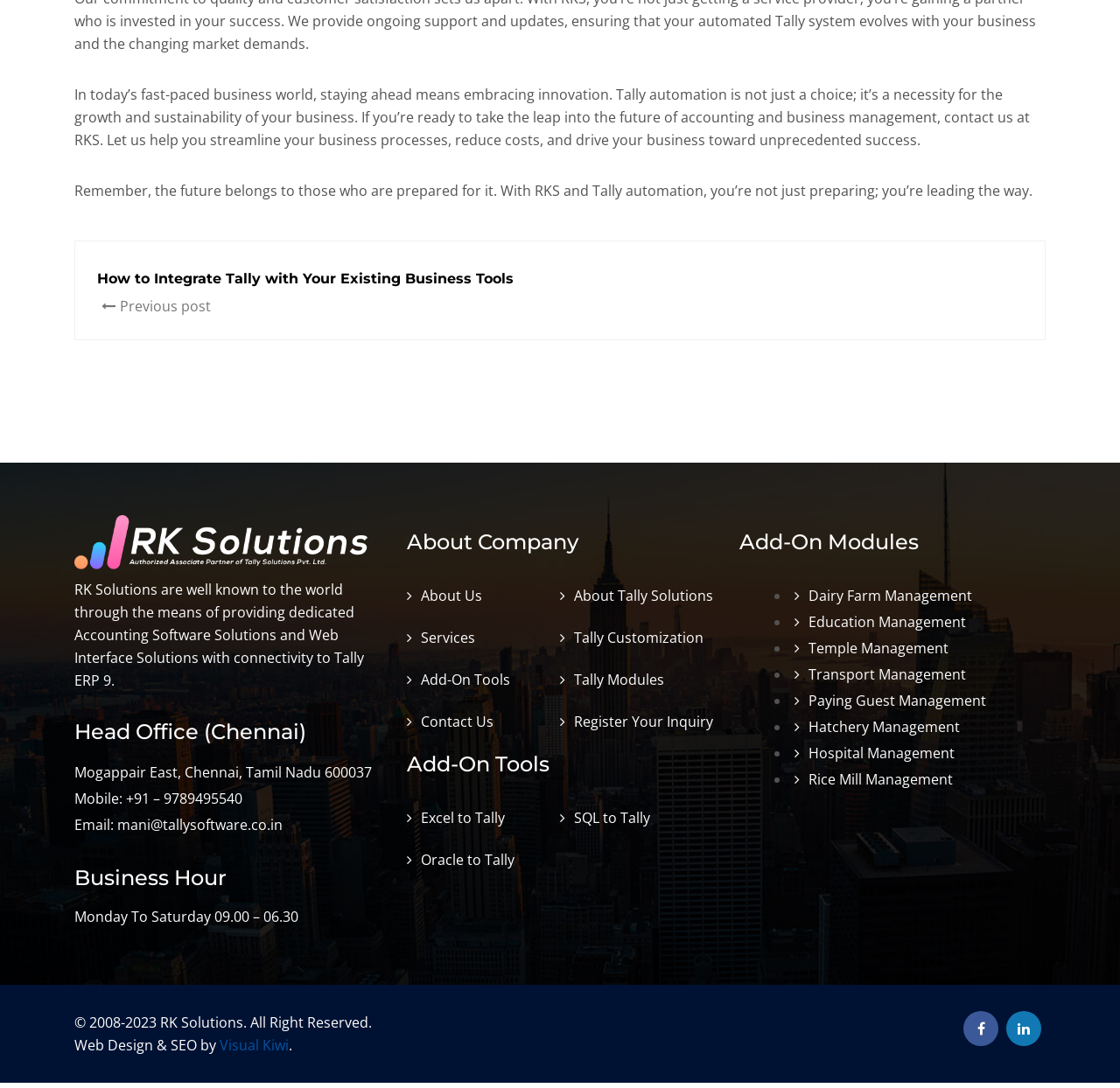Determine the coordinates of the bounding box that should be clicked to complete the instruction: "Learn more about 'Dairy Farm Management'". The coordinates should be represented by four float numbers between 0 and 1: [left, top, right, bottom].

[0.709, 0.539, 0.868, 0.556]